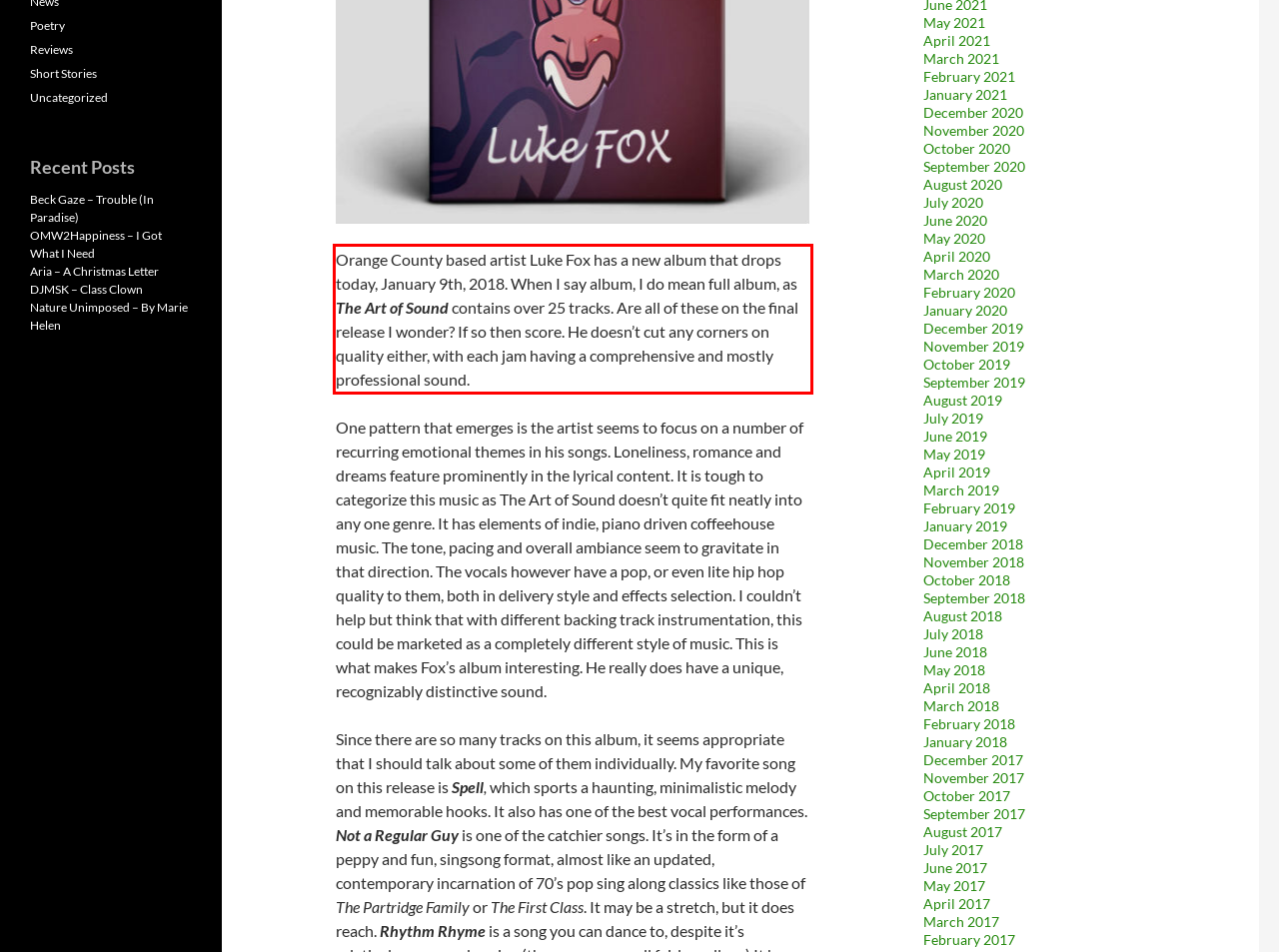Within the screenshot of the webpage, there is a red rectangle. Please recognize and generate the text content inside this red bounding box.

Orange County based artist Luke Fox has a new album that drops today, January 9th, 2018. When I say album, I do mean full album, as The Art of Sound contains over 25 tracks. Are all of these on the final release I wonder? If so then score. He doesn’t cut any corners on quality either, with each jam having a comprehensive and mostly professional sound.